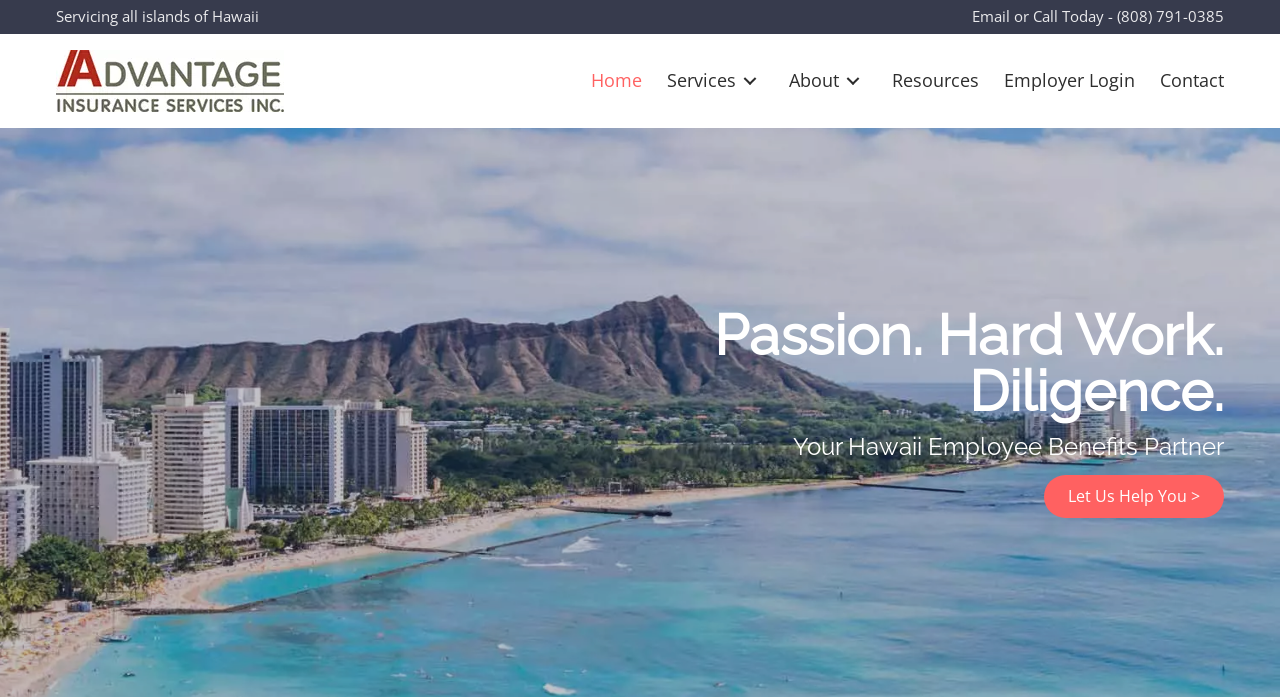Identify the bounding box coordinates of the area that should be clicked in order to complete the given instruction: "Learn about our services". The bounding box coordinates should be four float numbers between 0 and 1, i.e., [left, top, right, bottom].

[0.513, 0.079, 0.605, 0.152]